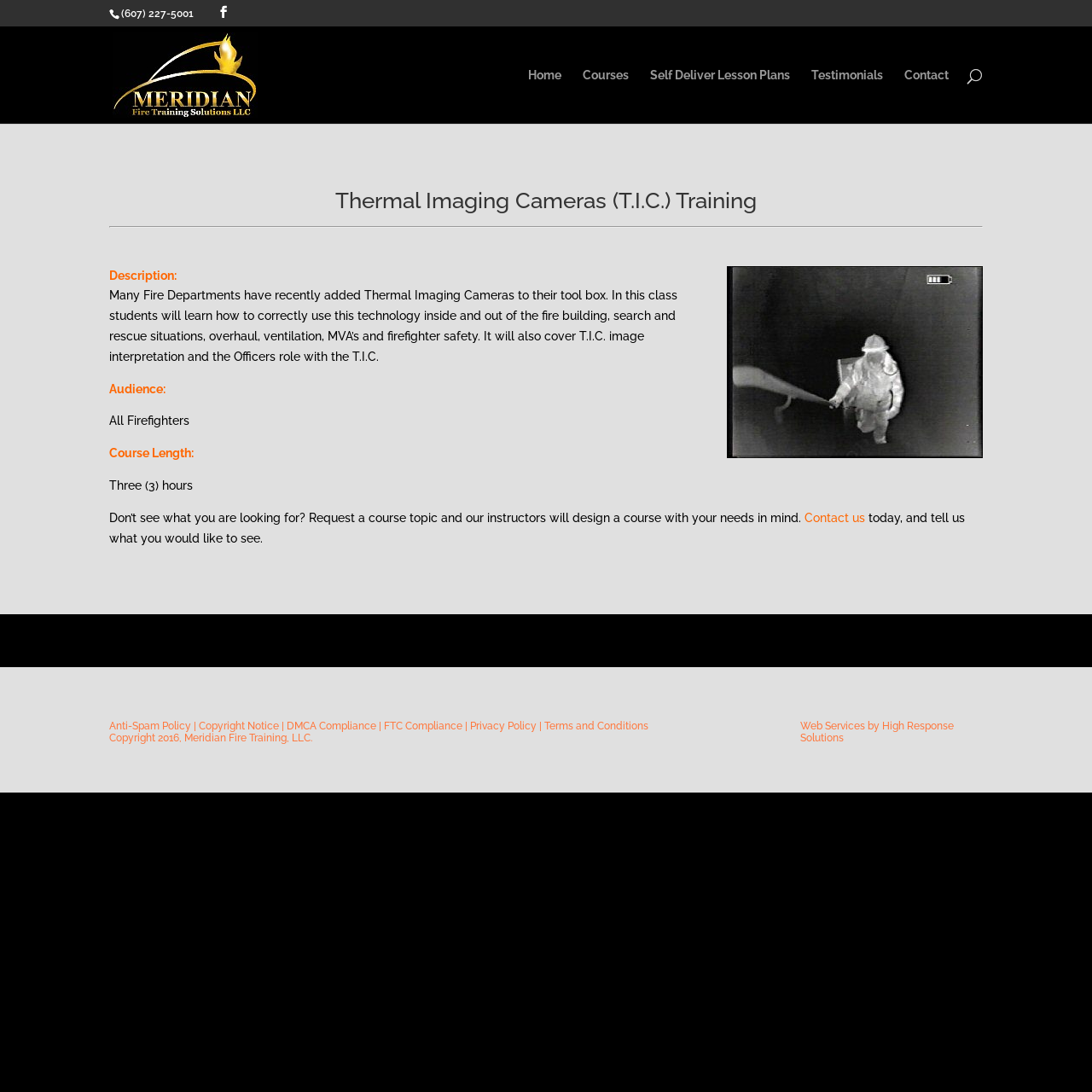Provide the bounding box coordinates of the HTML element described by the text: "Testimonials".

[0.743, 0.063, 0.809, 0.113]